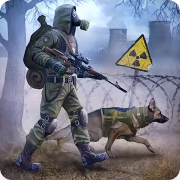What is accompanying the character?
Use the screenshot to answer the question with a single word or phrase.

a loyal dog